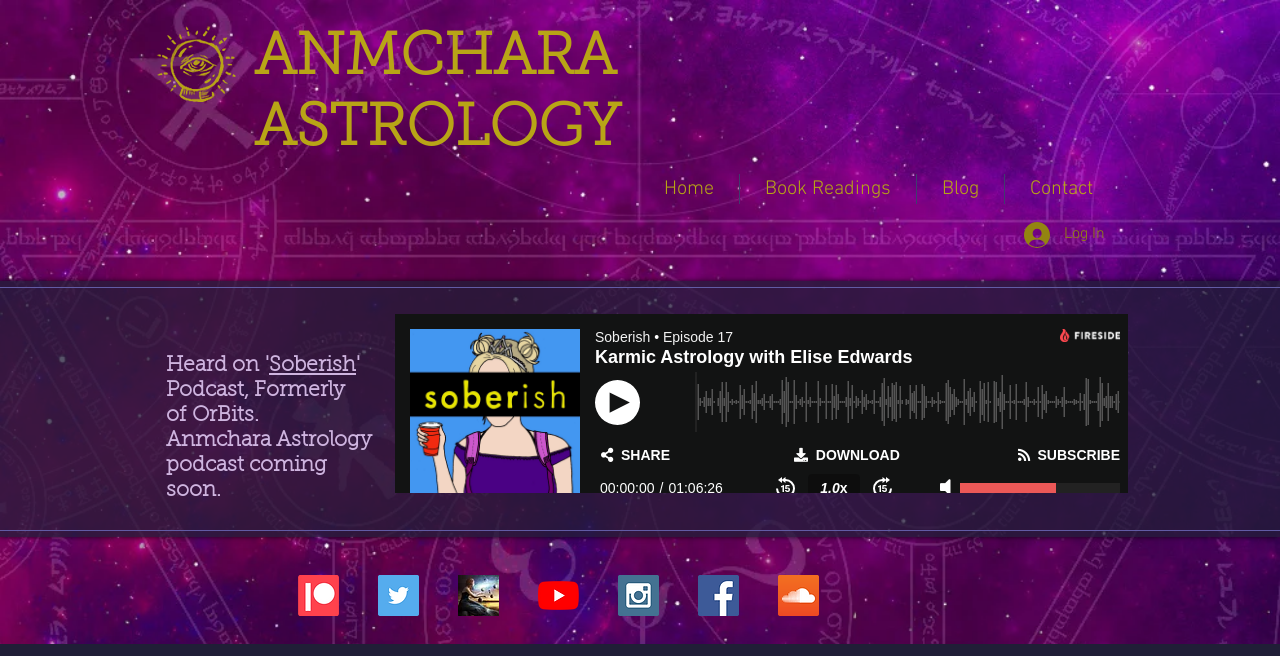Determine the bounding box coordinates of the area to click in order to meet this instruction: "Click the 'Log In' button".

[0.789, 0.329, 0.874, 0.386]